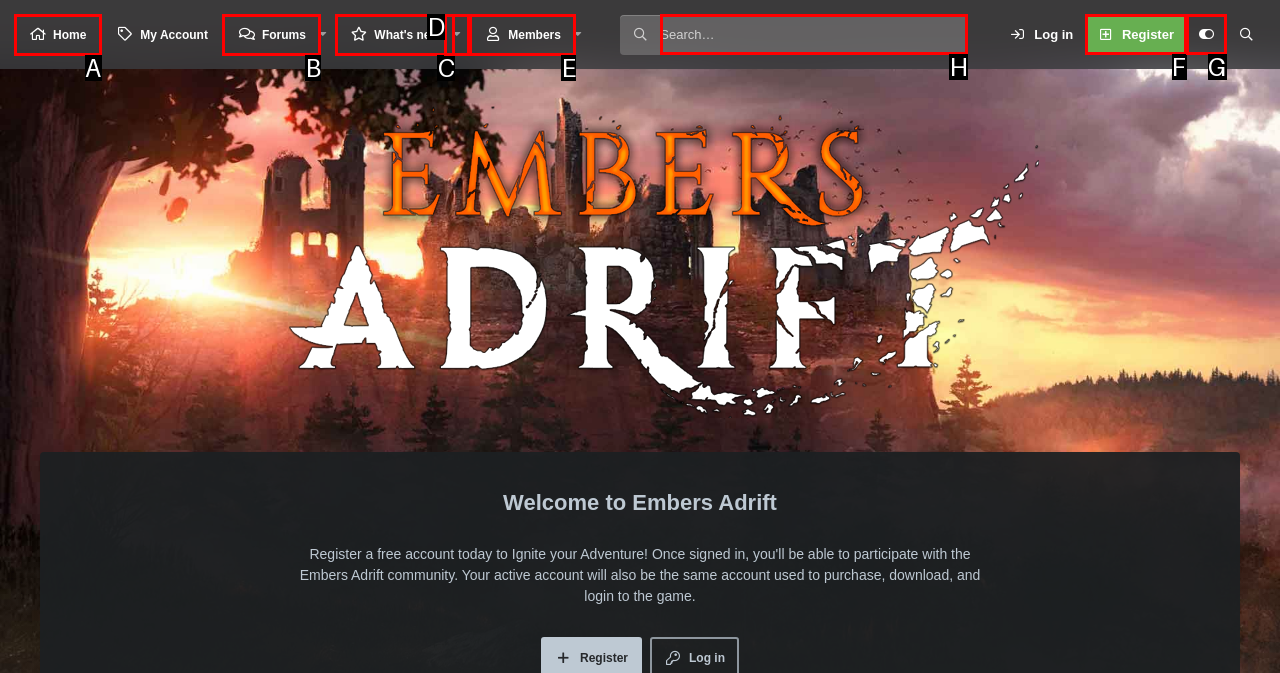Determine the correct UI element to click for this instruction: Check the 'Score' of the 'EBL 3.7V Li-ion Rechargeable Batteries' product. Respond with the letter of the chosen element.

None